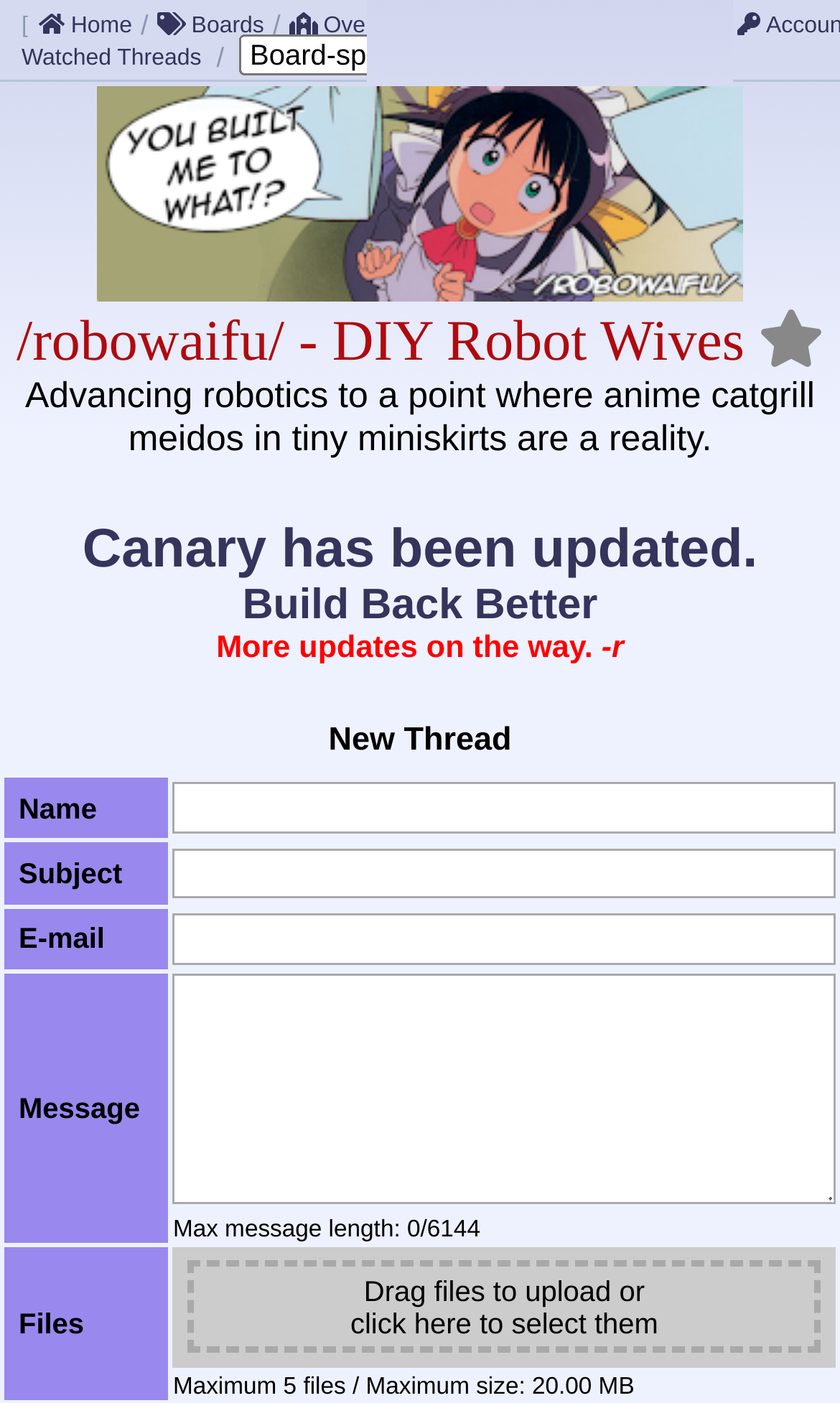Describe all the significant parts and information present on the webpage.

This webpage is about DIY robot wives, with a focus on advancing robotics to create anime-style catgirl meidos in tiny miniskirts. At the top, there are five navigation links: "Home", "Boards", "Overboard", "Autismboard", and "Help", aligned horizontally across the page. Below these links, there is a combobox and a link to "The Webring".

On the left side of the page, there is a large image that takes up most of the vertical space. To the right of the image, there is a title that reads "/robowaifu/ - DIY Robot Wives" and a subtitle that explains the purpose of the website.

Below the title and subtitle, there are three links: "Canary has been updated", "Build Back Better", and a third link with no text. Following these links, there is a text that reads "More updates on the way" and a username "-r".

The main content of the page is a form with five rows, each containing a row header and a grid cell with a textbox. The row headers are labeled "Name", "Subject", "E-mail", "Message", and "Files". The textboxes are where users can input their information, and the "Message" textbox has a character limit of 6144. The "Files" row allows users to upload files, with a maximum of five files and a total size limit of 20MB.